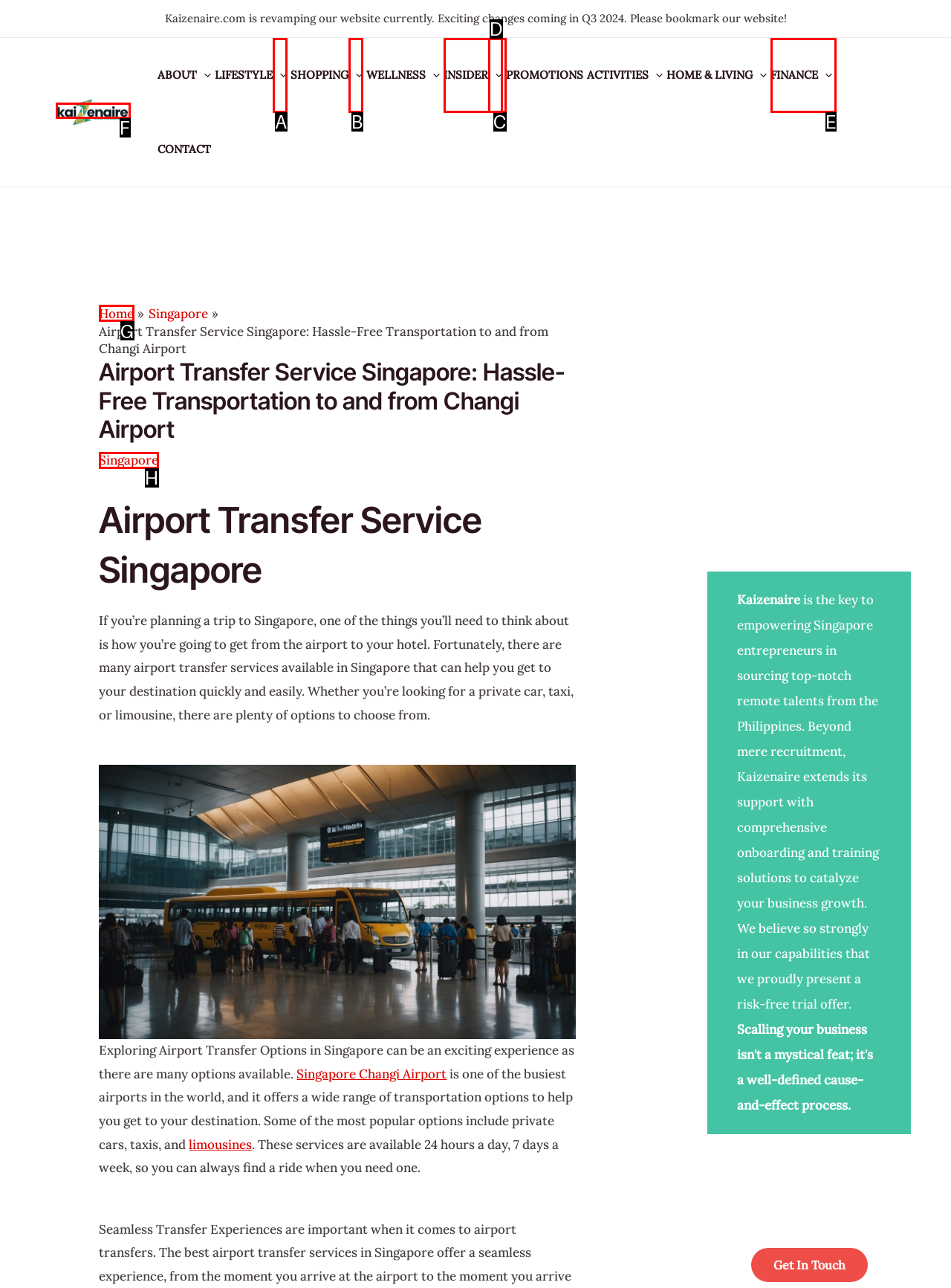Identify the correct letter of the UI element to click for this task: Click the Kaizenaire.com Logo
Respond with the letter from the listed options.

F